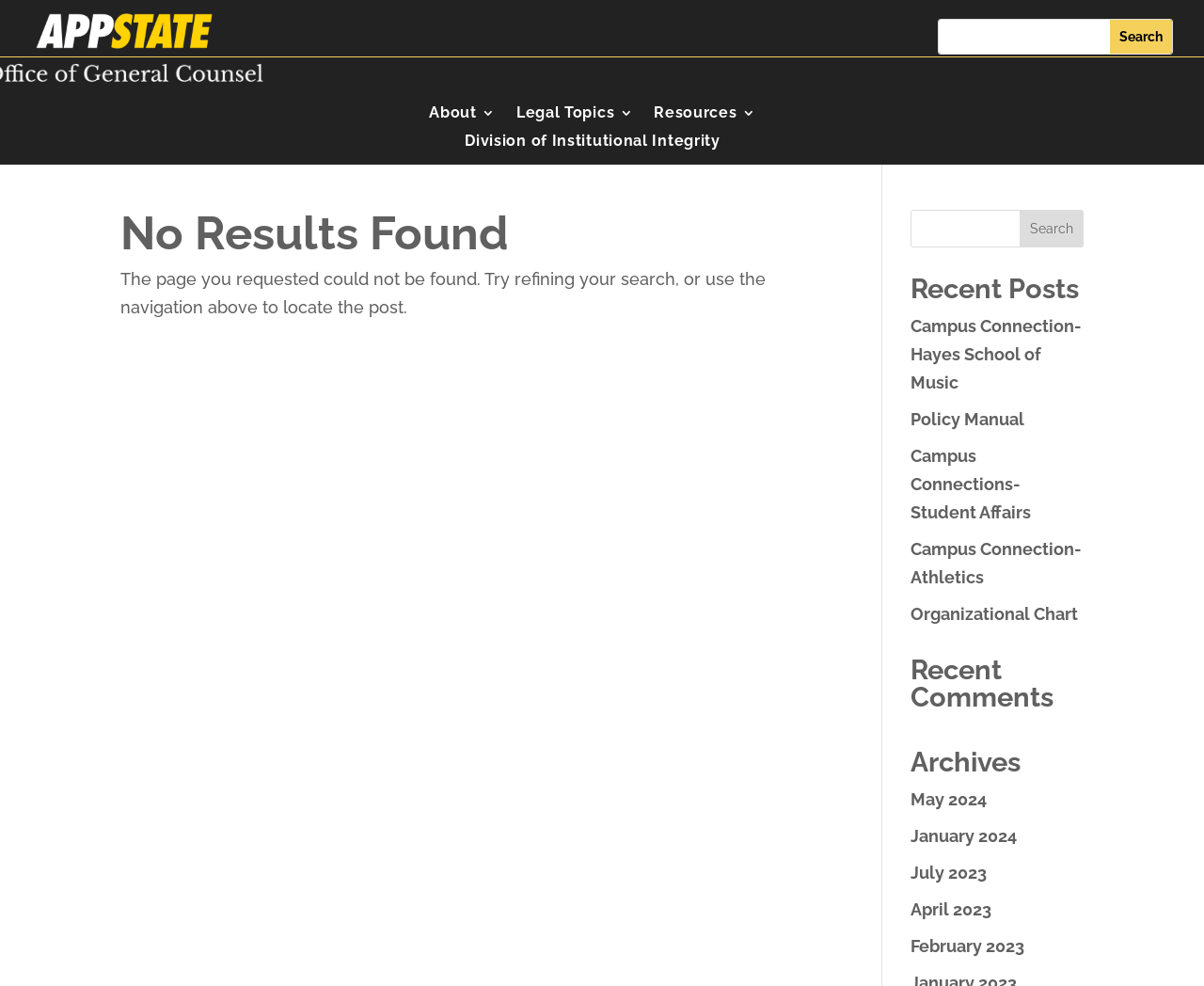Describe the webpage meticulously, covering all significant aspects.

The webpage is a 404 error page from the Office of General Counsel at Appalachian State University. At the top left corner, there is a link to the Appalachian State University Logo. Below the logo, there are four links: "About", "Legal Topics", "Resources", and "Division of Institutional Integrity", which are aligned horizontally and take up about half of the page's width.

On the right side of the page, there is a search bar with a textbox and a "Search" button. Below the search bar, there is an article section that takes up most of the page's width. The article section has a heading "No Results Found" and a paragraph of text that explains the 404 error and suggests refining the search or using the navigation above to locate the post.

Below the article section, there is another search bar with a textbox and a "Search" button. This search bar is aligned to the right side of the page. Next to the search bar, there are several sections of links, including "Recent Posts", "Recent Comments", and "Archives". The "Recent Posts" section has five links to different posts, including "Campus Connection-Hayes School of Music" and "Policy Manual". The "Recent Comments" section has no links, and the "Archives" section has five links to different months, including "May 2024" and "February 2023".